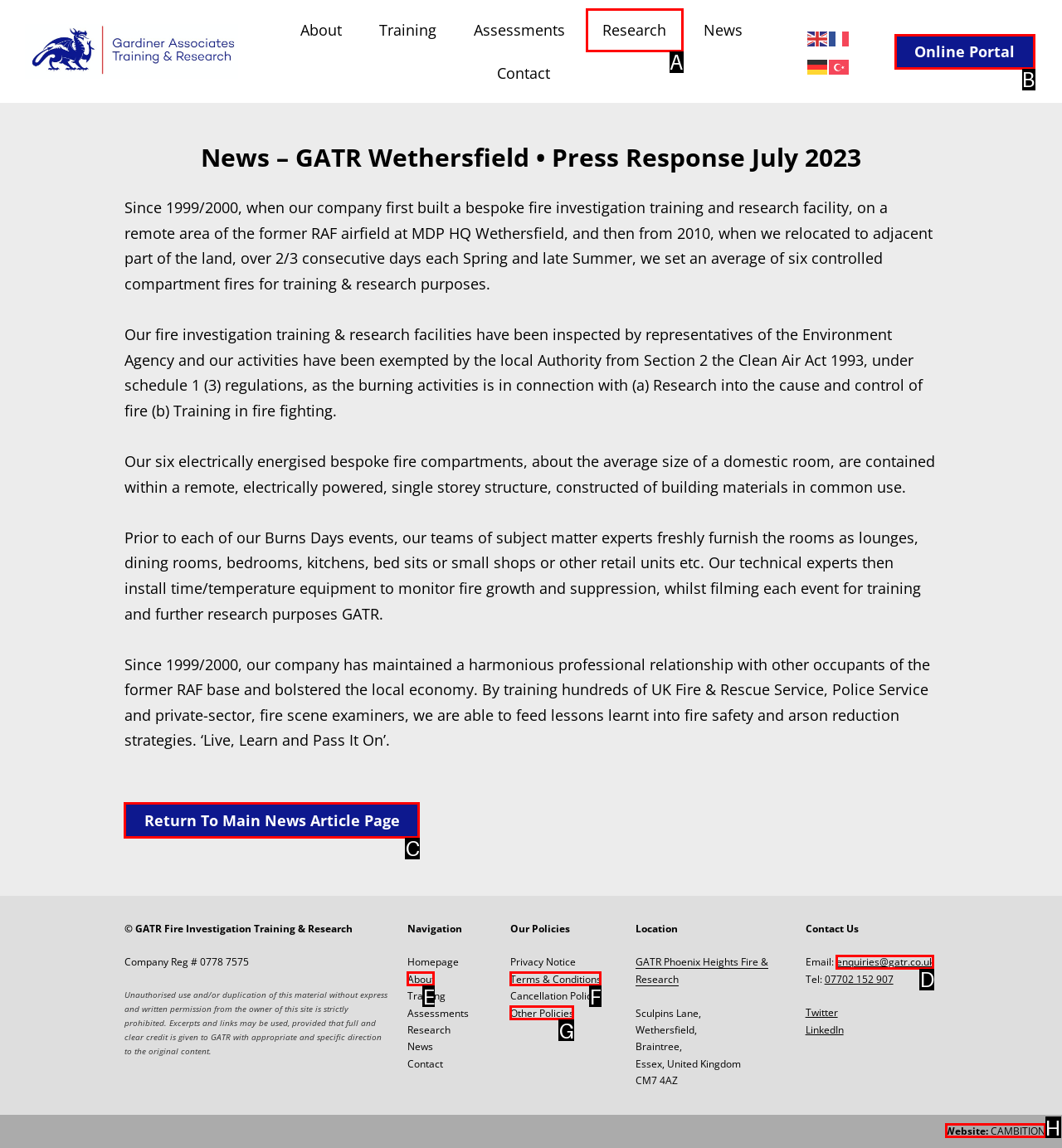Determine which HTML element should be clicked for this task: Return to the Main News Article Page
Provide the option's letter from the available choices.

C